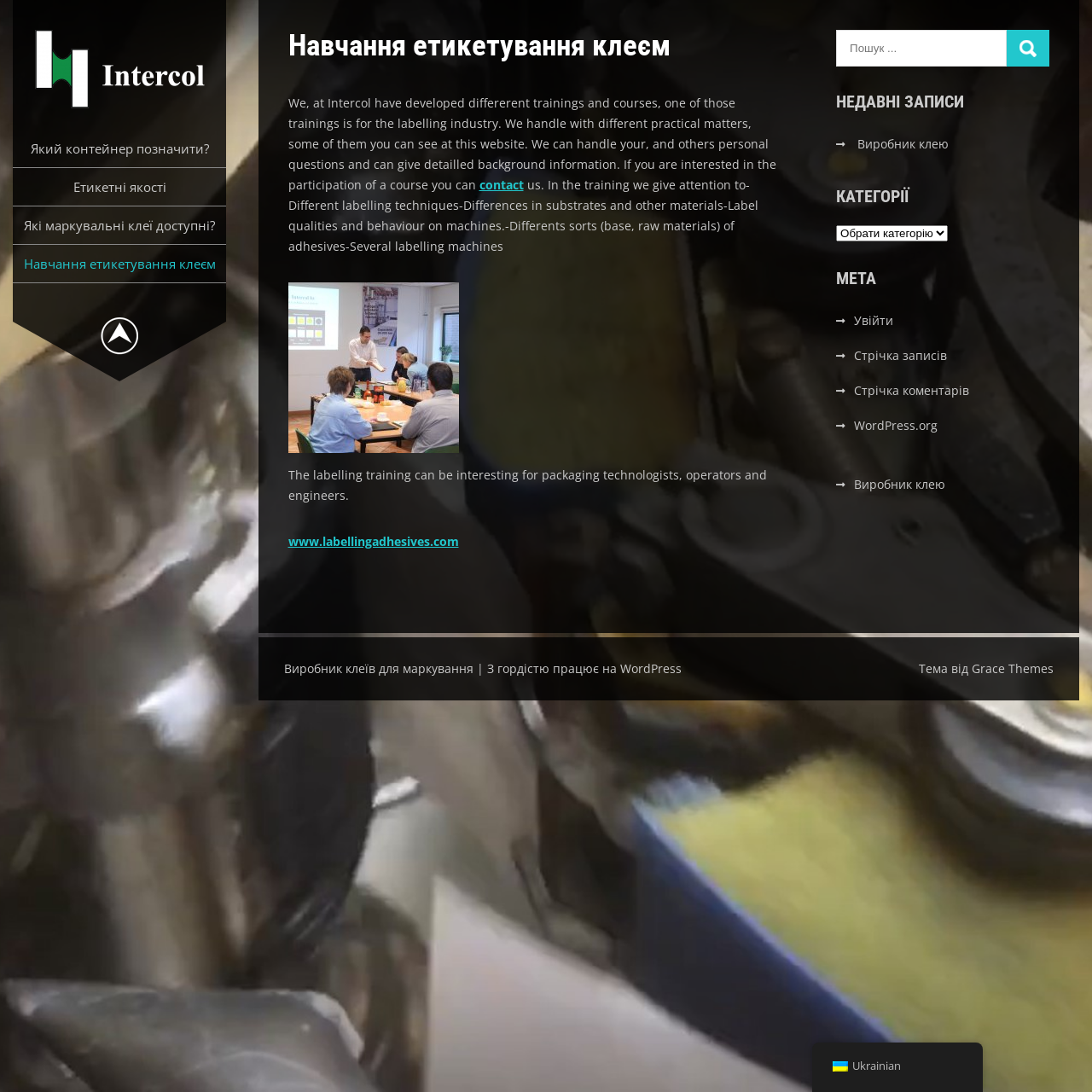Can you find the bounding box coordinates of the area I should click to execute the following instruction: "Click on the 'Виробник маркувальних клеїв' link"?

[0.031, 0.09, 0.188, 0.105]